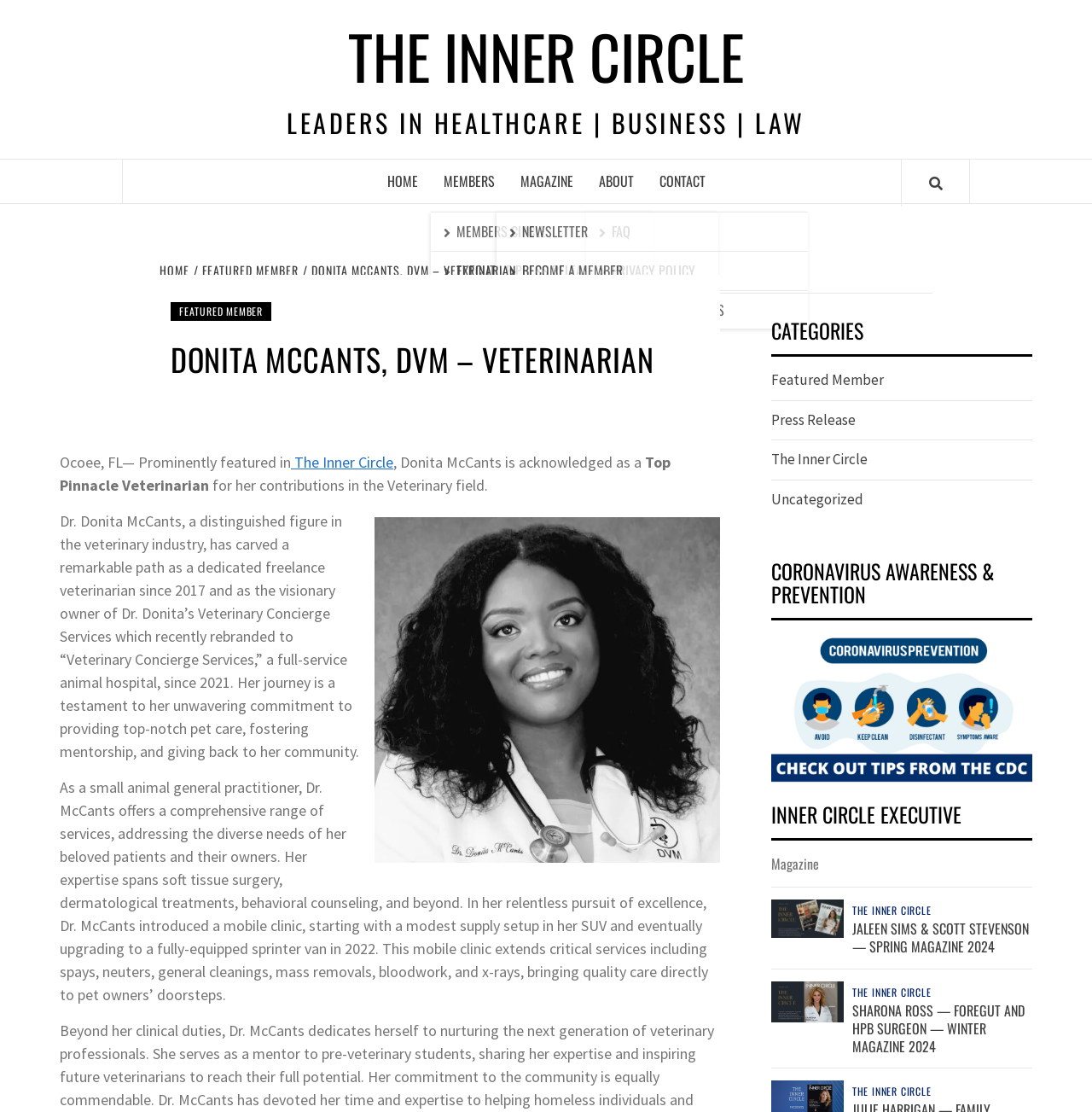Based on the element description The Inner Circle, identify the bounding box of the UI element in the given webpage screenshot. The coordinates should be in the format (top-left x, top-left y, bottom-right x, bottom-right y) and must be between 0 and 1.

[0.266, 0.407, 0.36, 0.425]